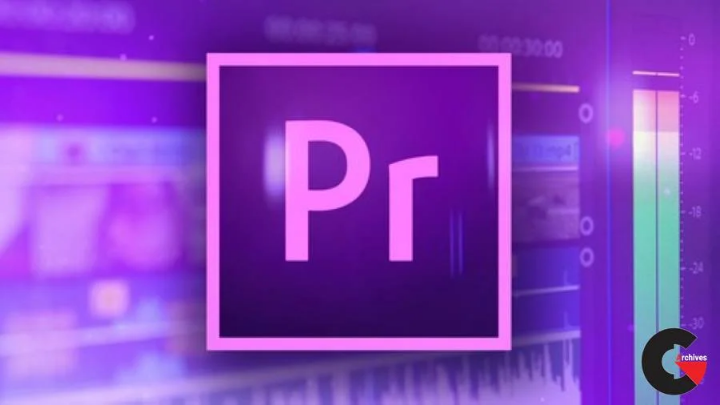What is the purpose of the course depicted in the image?
Look at the image and respond with a one-word or short phrase answer.

video editing skills